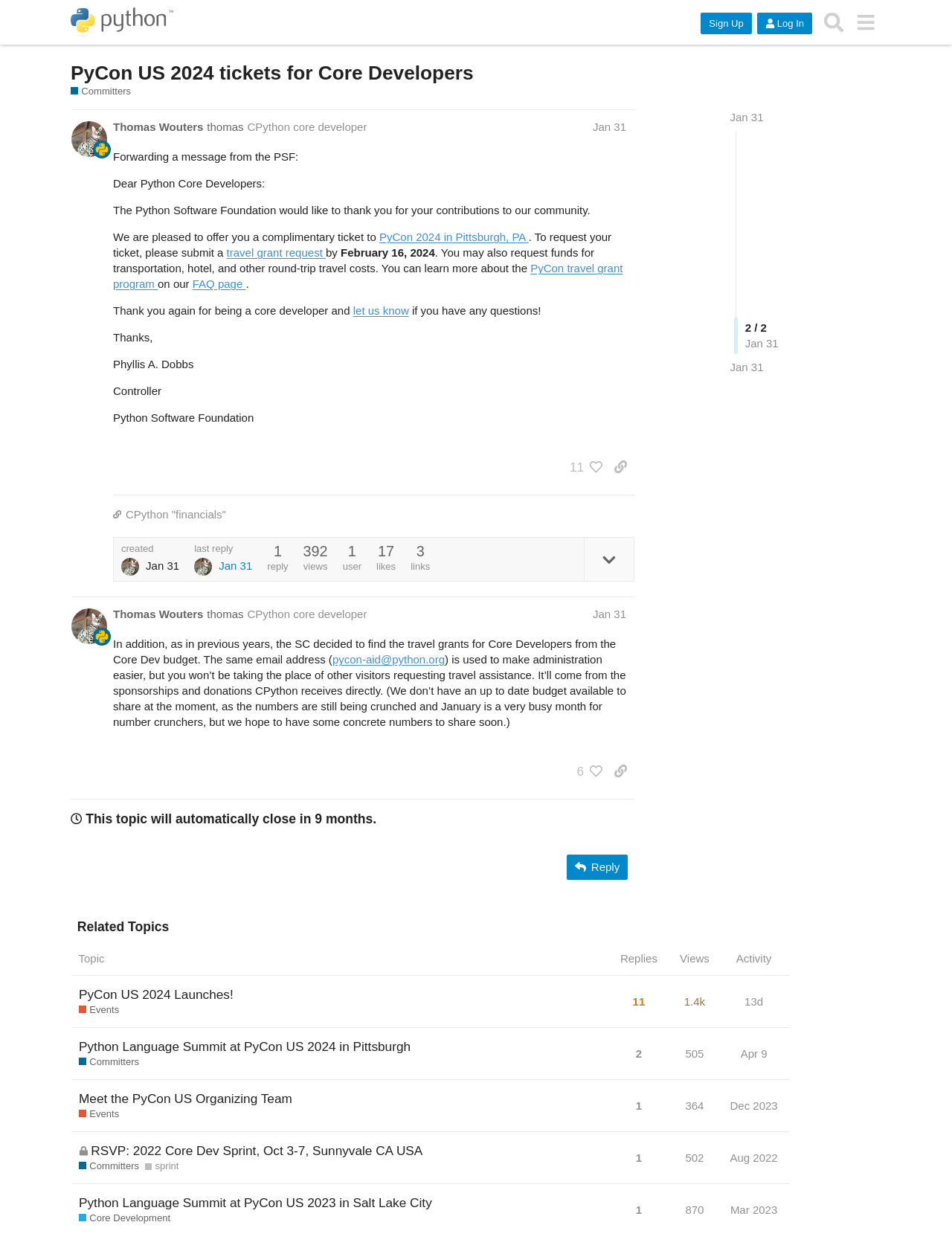Please respond to the question with a concise word or phrase:
How many posts are there in this discussion?

2